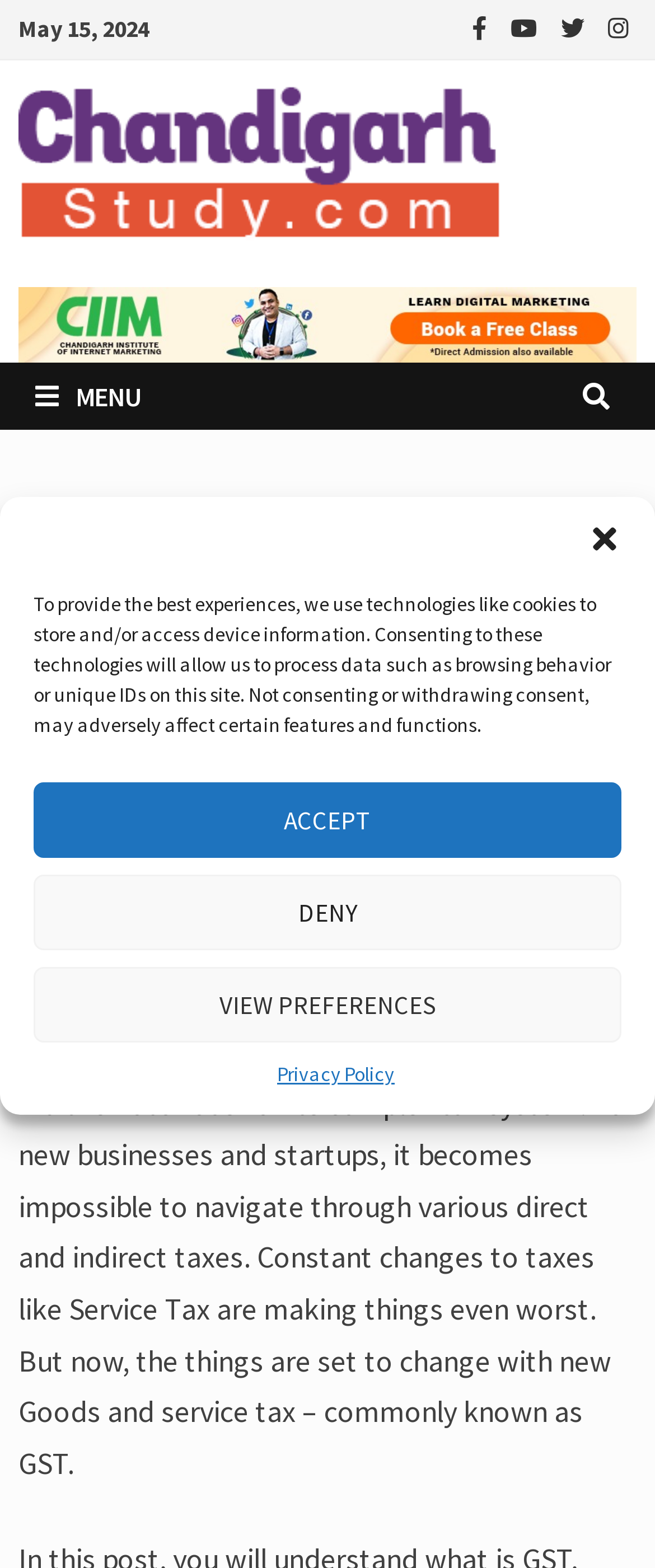Please determine the bounding box coordinates of the element's region to click in order to carry out the following instruction: "Explore the about page". The coordinates should be four float numbers between 0 and 1, i.e., [left, top, right, bottom].

None